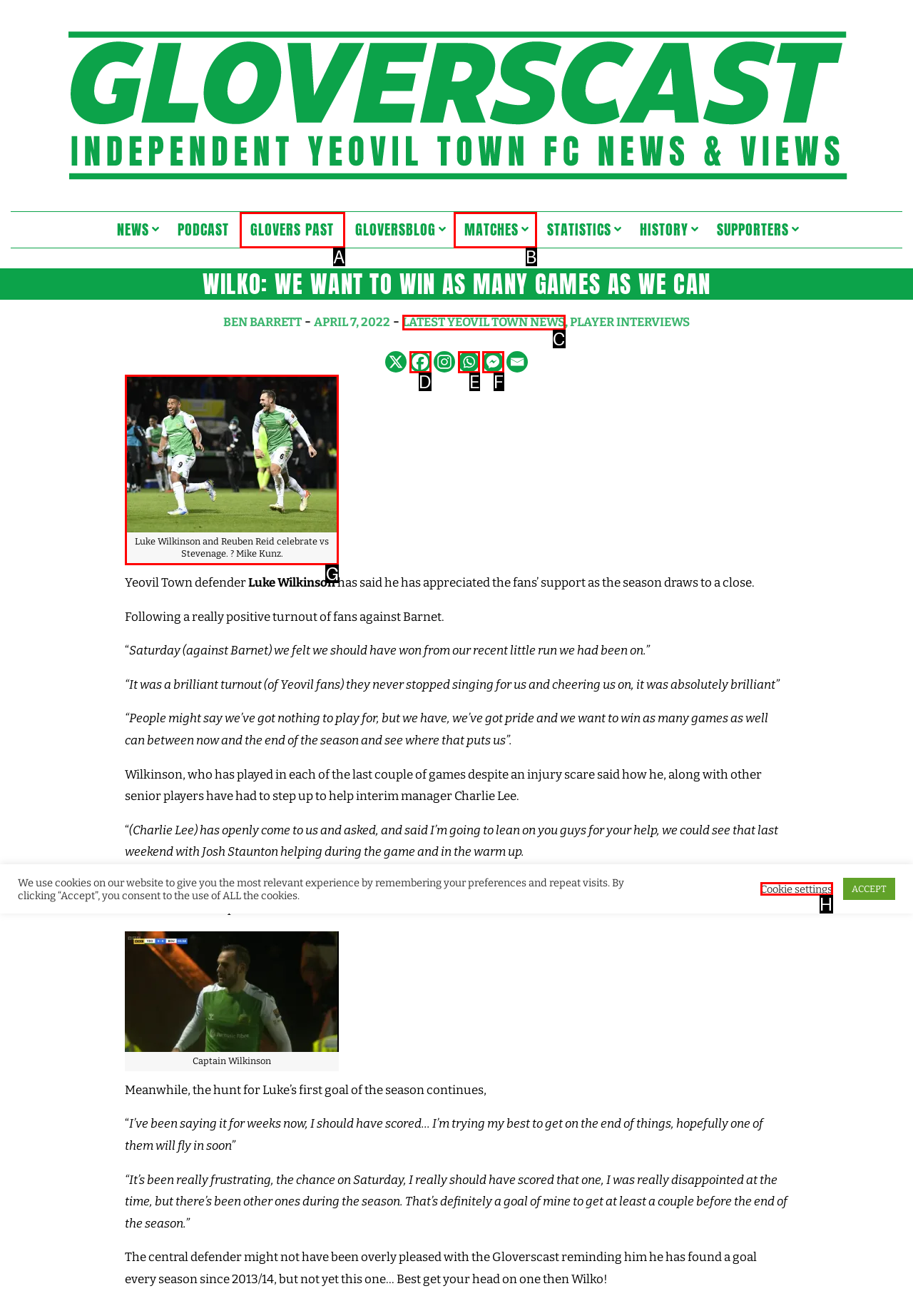Which option should I select to accomplish the task: Contact Lisa Weninger? Respond with the corresponding letter from the given choices.

None